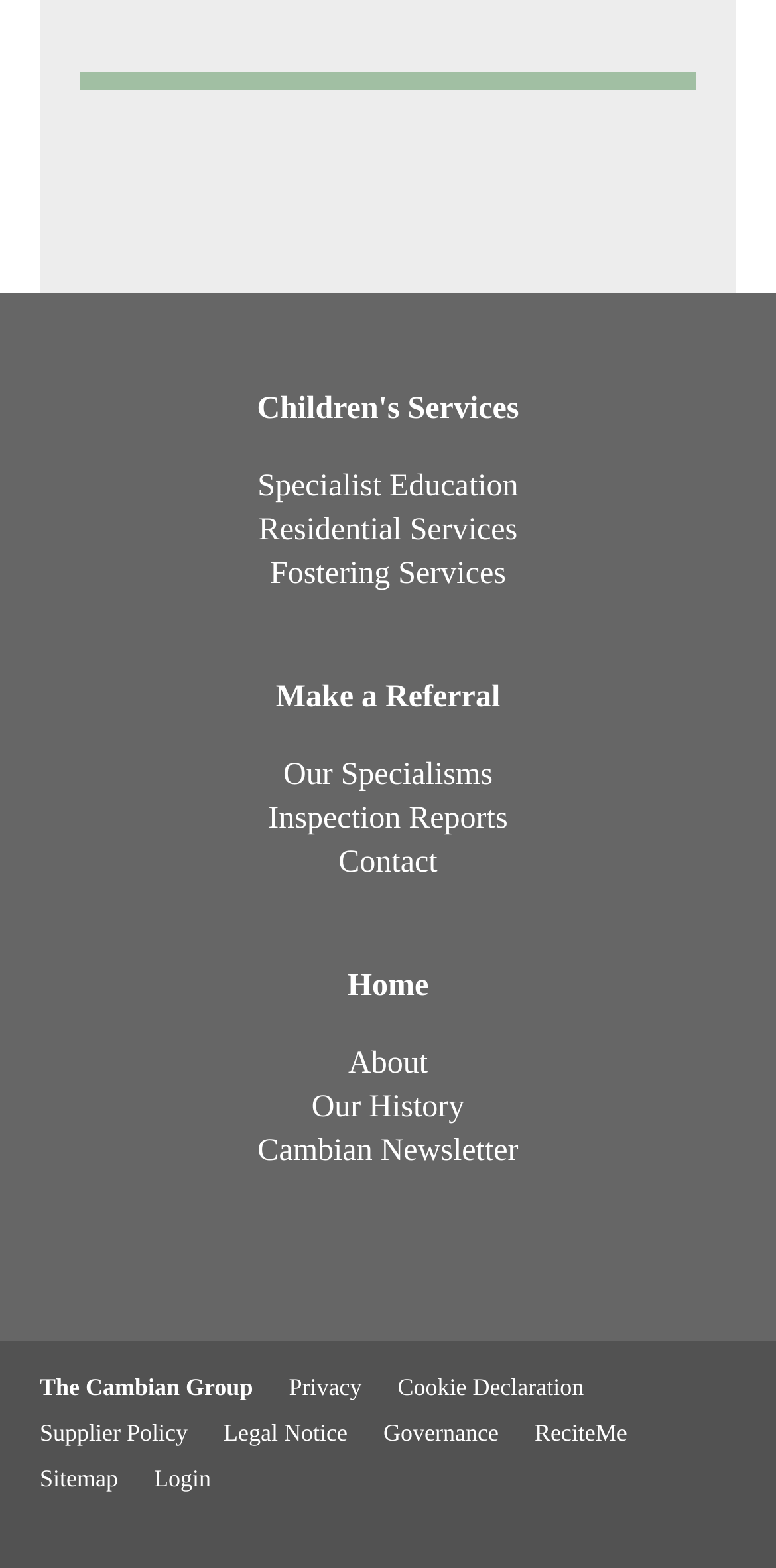Please give a one-word or short phrase response to the following question: 
What is the text at the bottom-left corner of the webpage?

The Cambian Group